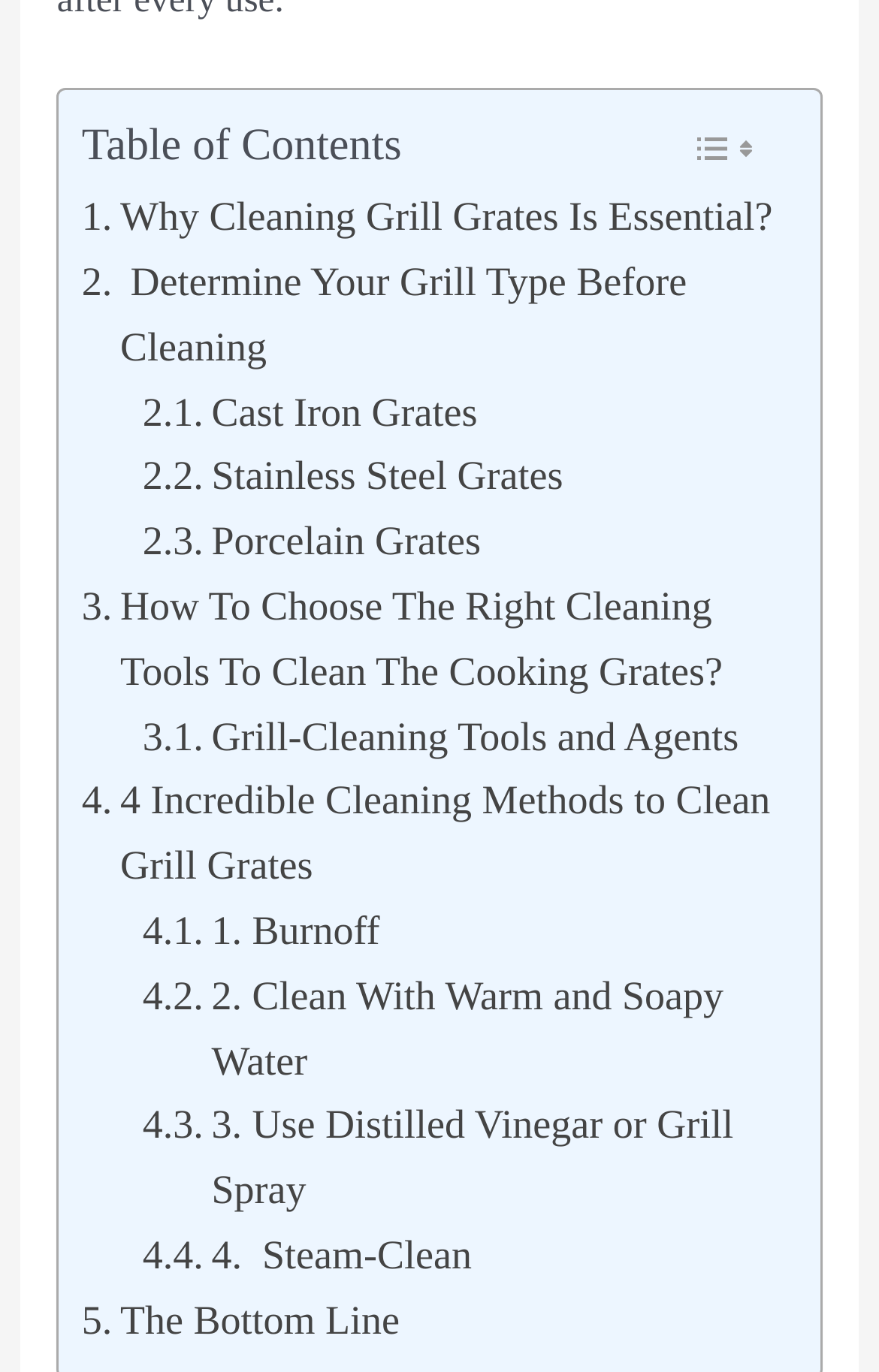Please provide the bounding box coordinates for the UI element as described: "Grill-Cleaning Tools and Agents". The coordinates must be four floats between 0 and 1, represented as [left, top, right, bottom].

[0.162, 0.513, 0.84, 0.561]